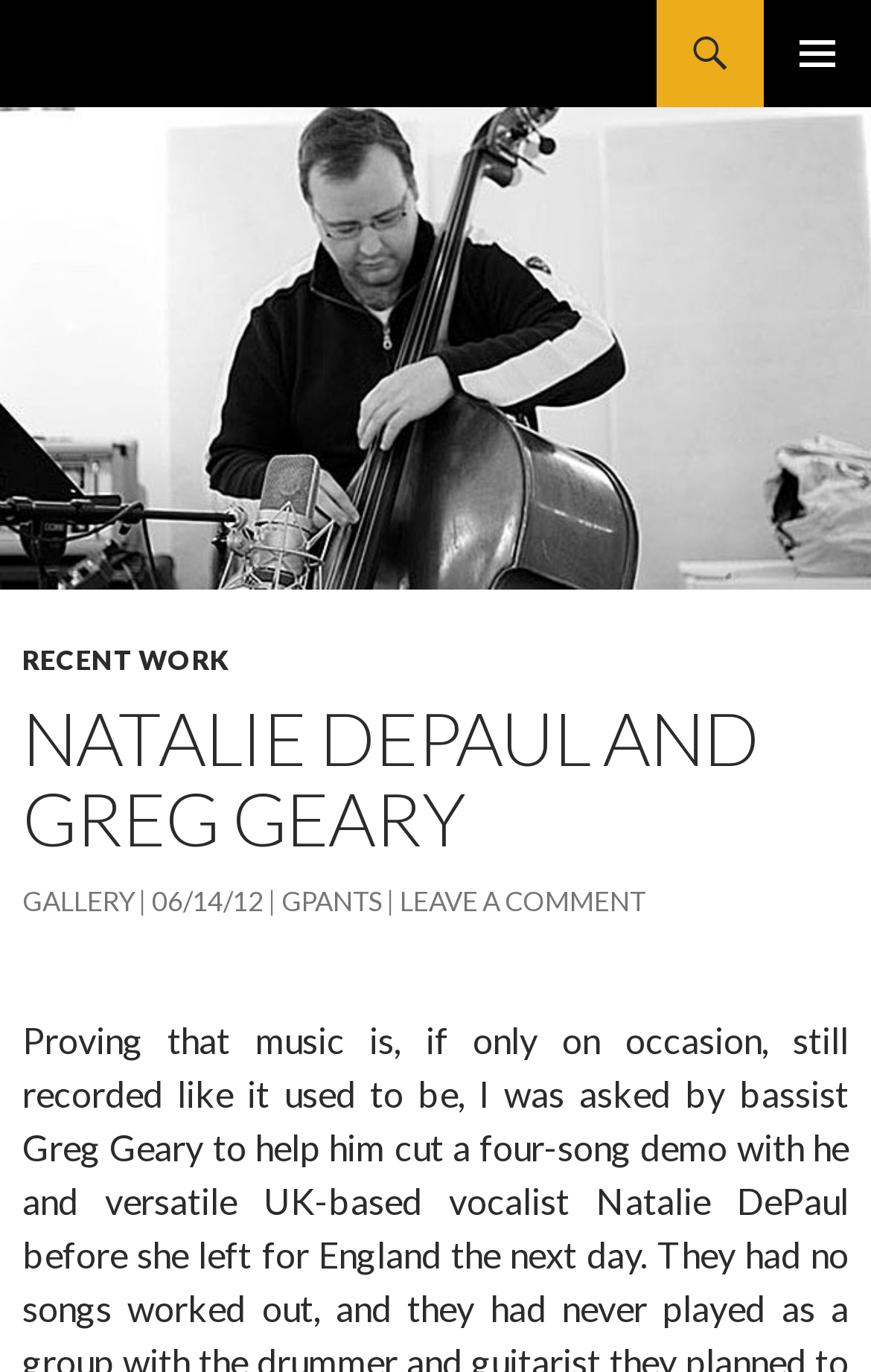Describe the entire webpage, focusing on both content and design.

The webpage appears to be a personal website or blog, with a focus on music and creative projects. At the top left of the page, there is a heading that reads "Greg Panciera", which is also a clickable link. To the right of this heading, there is a button labeled "PRIMARY MENU" that, when expanded, controls a menu section.

Below the top section, there is a link labeled "SKIP TO CONTENT" that allows users to bypass the navigation menu and jump directly to the main content. The main content area is divided into sections, with a header that spans the full width of the page.

In the main content area, there are several links and headings that suggest a blog or portfolio layout. The first heading reads "NATALIE DEPAUL AND GREG GEARY", which is followed by links to "RECENT WORK", "GALLERY", and a dated entry "06/14/12". The dated entry also includes a timestamp. Further down, there are additional links to "GPANTS" and "LEAVE A COMMENT", which may indicate a blog post or article with a comments section.

Overall, the webpage appears to be a personal website or blog focused on creative projects, with a simple and organized layout that makes it easy to navigate.